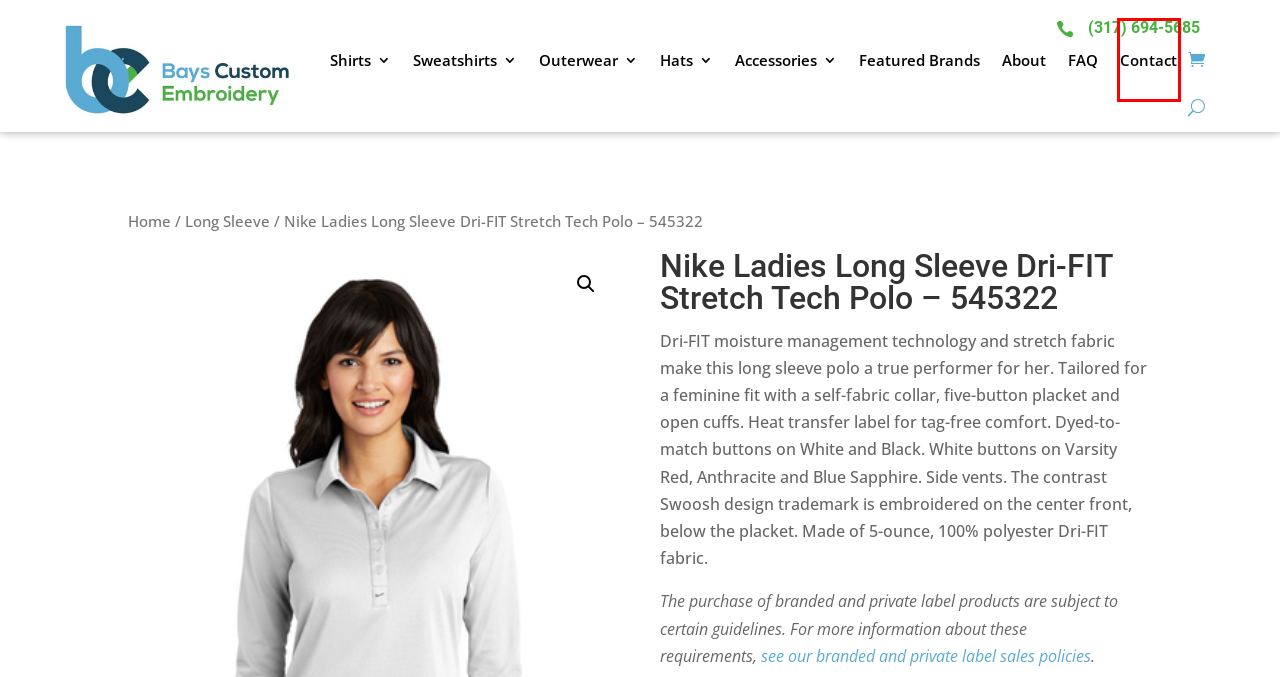You have a screenshot of a webpage with a red bounding box highlighting a UI element. Your task is to select the best webpage description that corresponds to the new webpage after clicking the element. Here are the descriptions:
A. Home - Bays Custom Embroidery
B. Request a Quote - Bays Custom Embroidery
C. Long Sleeve Archives - Bays Custom Embroidery
D. Contact - Bays Custom Embroidery
E. Terms and Conditions Page | SanMar
F. About - Bays Custom Embroidery
G. Featured Brands - Bays Custom Embroidery
H. FAQ - Bays Custom Embroidery

D